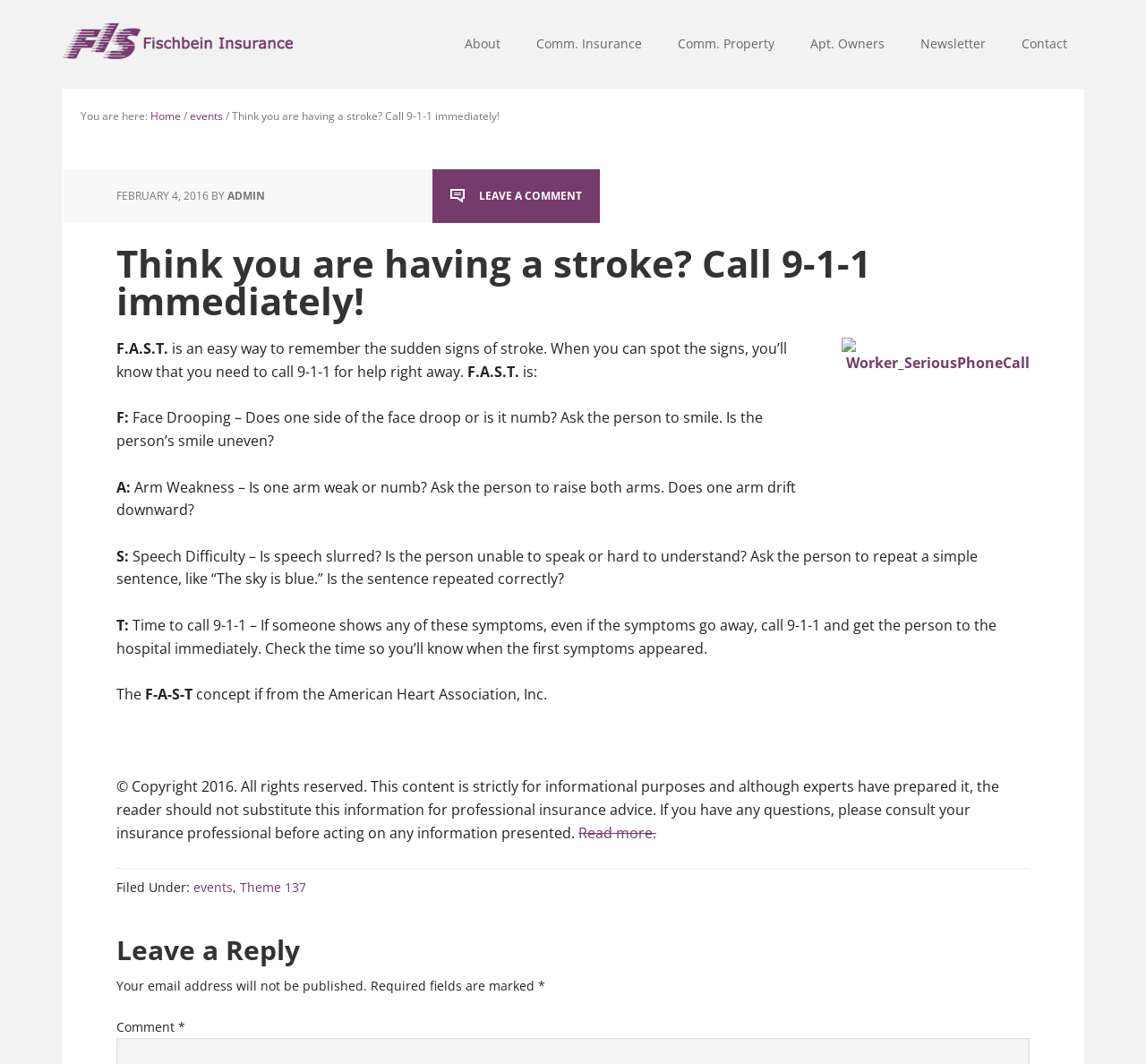Based on the image, provide a detailed and complete answer to the question: 
Who is the author of the article?

The author of the article can be found near the top of the article, where it says 'BY ADMIN'.